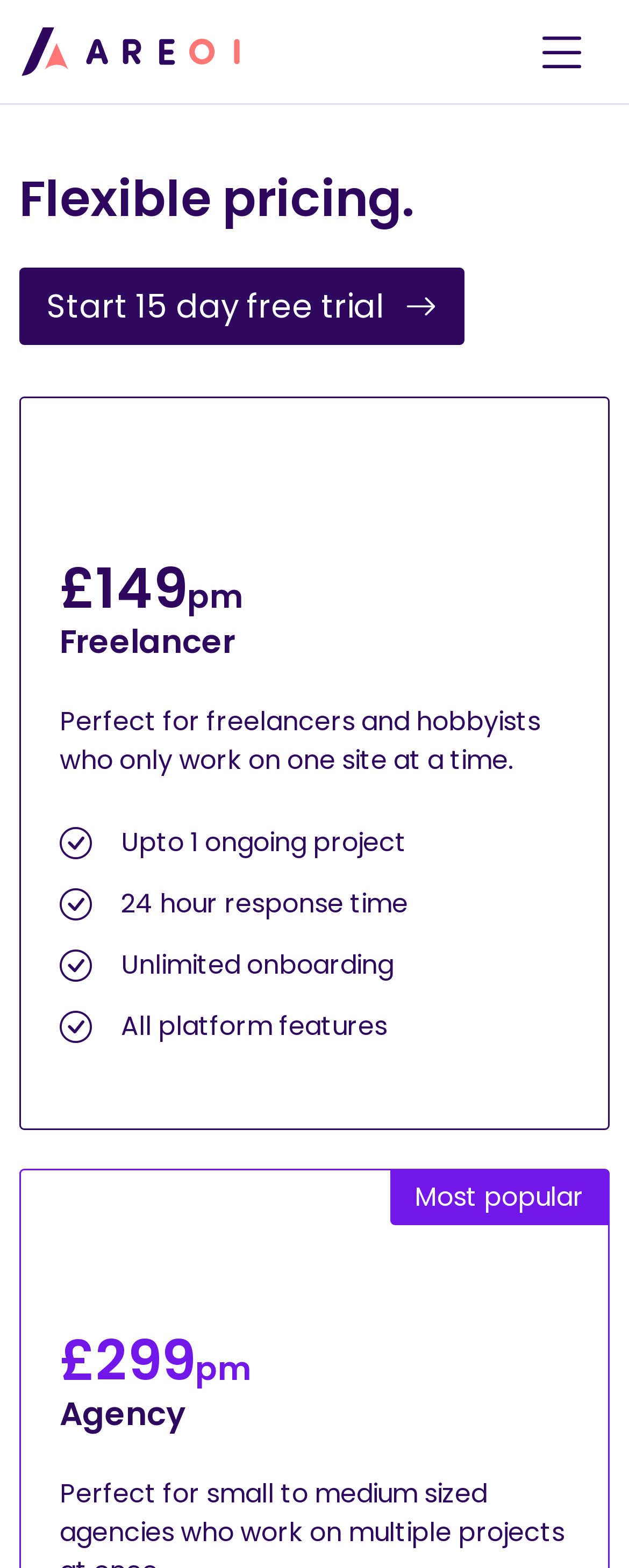Based on the description "Start 15 day free trial", find the bounding box of the specified UI element.

[0.031, 0.171, 0.738, 0.22]